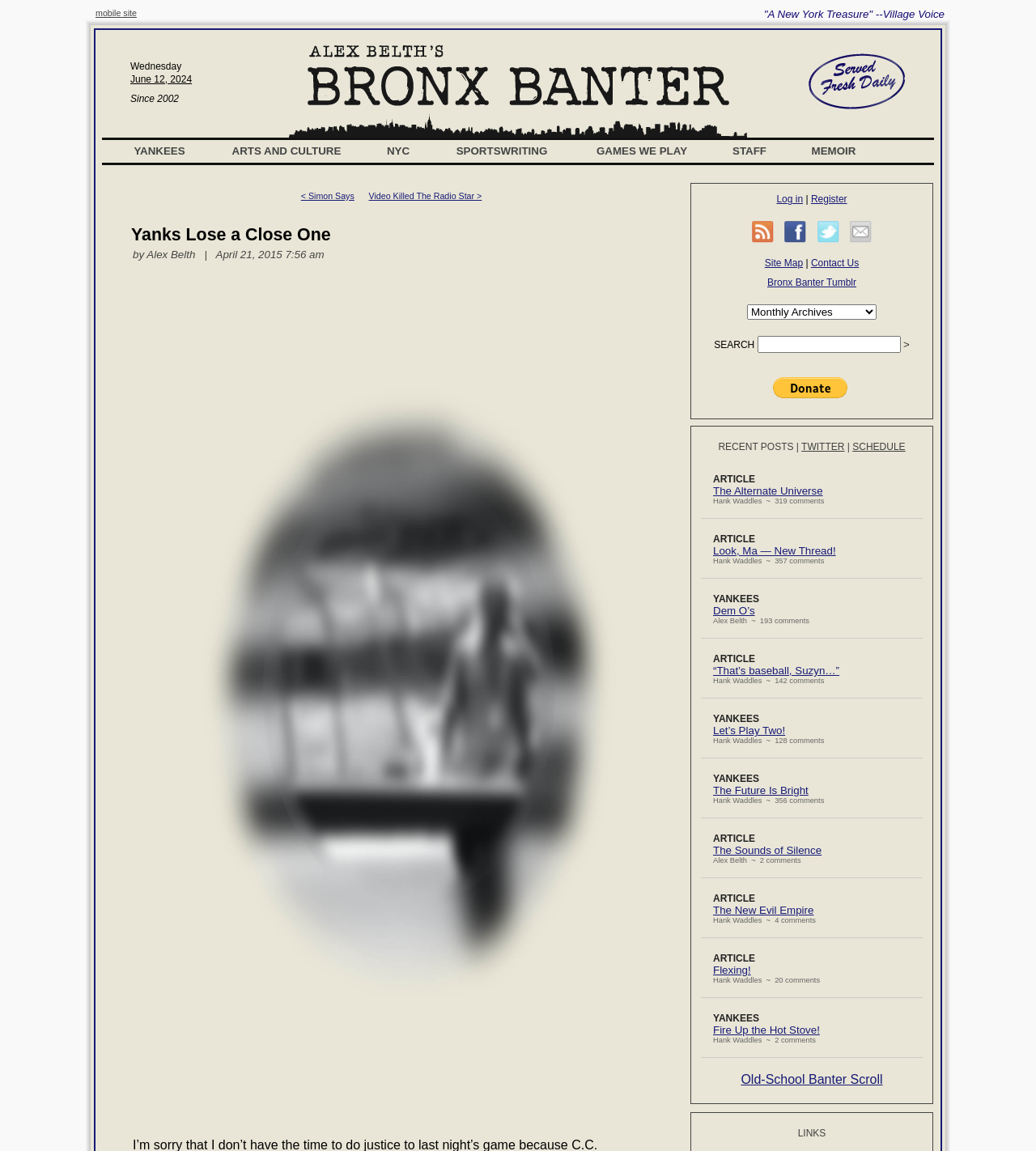Describe all visible elements and their arrangement on the webpage.

The webpage appears to be a blog or online publication focused on sports, specifically the New York Yankees. At the top of the page, there is a navigation menu with links to various sections, including "YANKEES", "ARTS AND CULTURE", "NYC", "SPORTSWRITING", "GAMES WE PLAY", "STAFF", and "MEMOIR". Below this menu, there is a heading that reads "Yanks Lose a Close One" with a subheading "by Alex Belth" and a date "April 21, 2015 7:56 am".

To the right of the heading, there are several links and icons, including a "Log in" and "Register" button, a "feed" icon, and social media sharing buttons for Facebook, Twitter, and email. Below this section, there is a search bar with a "SEARCH" label and a button to submit the search query.

The main content of the page appears to be a list of article titles and summaries, each with a heading and a brief description. The articles are categorized under different sections, including "YANKEES", "ARTICLE", and "RECENT POSTS". Each article has a link to read more, and some have comments and author information displayed below the title.

At the bottom of the page, there are additional links and sections, including a "SCHEDULE" link, a "TWITTER" link, and a "PayPal" button. There is also a section with links to recent posts and a section with article titles and summaries. Overall, the webpage appears to be a blog or online publication focused on sports, with a specific focus on the New York Yankees.